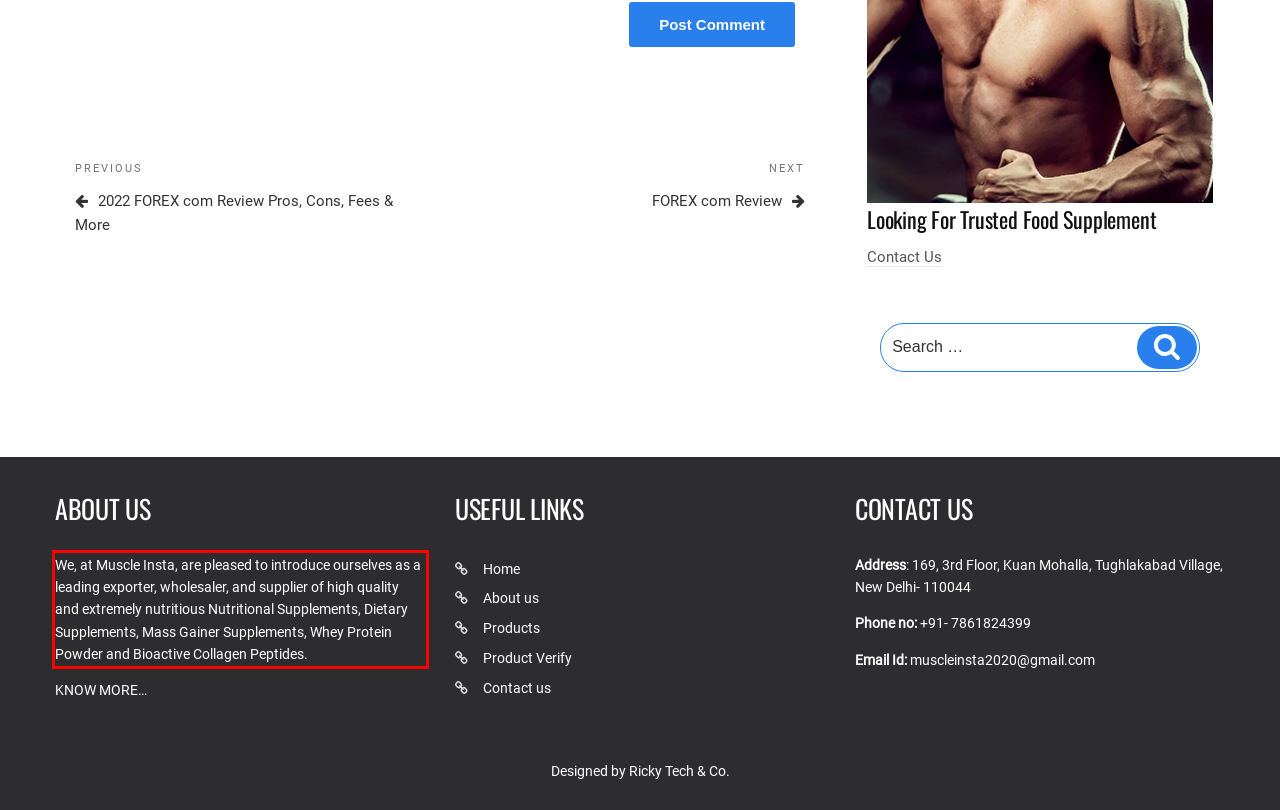Given a screenshot of a webpage, locate the red bounding box and extract the text it encloses.

We, at Muscle Insta, are pleased to introduce ourselves as a leading exporter, wholesaler, and supplier of high quality and extremely nutritious Nutritional Supplements, Dietary Supplements, Mass Gainer Supplements, Whey Protein Powder and Bioactive Collagen Peptides.